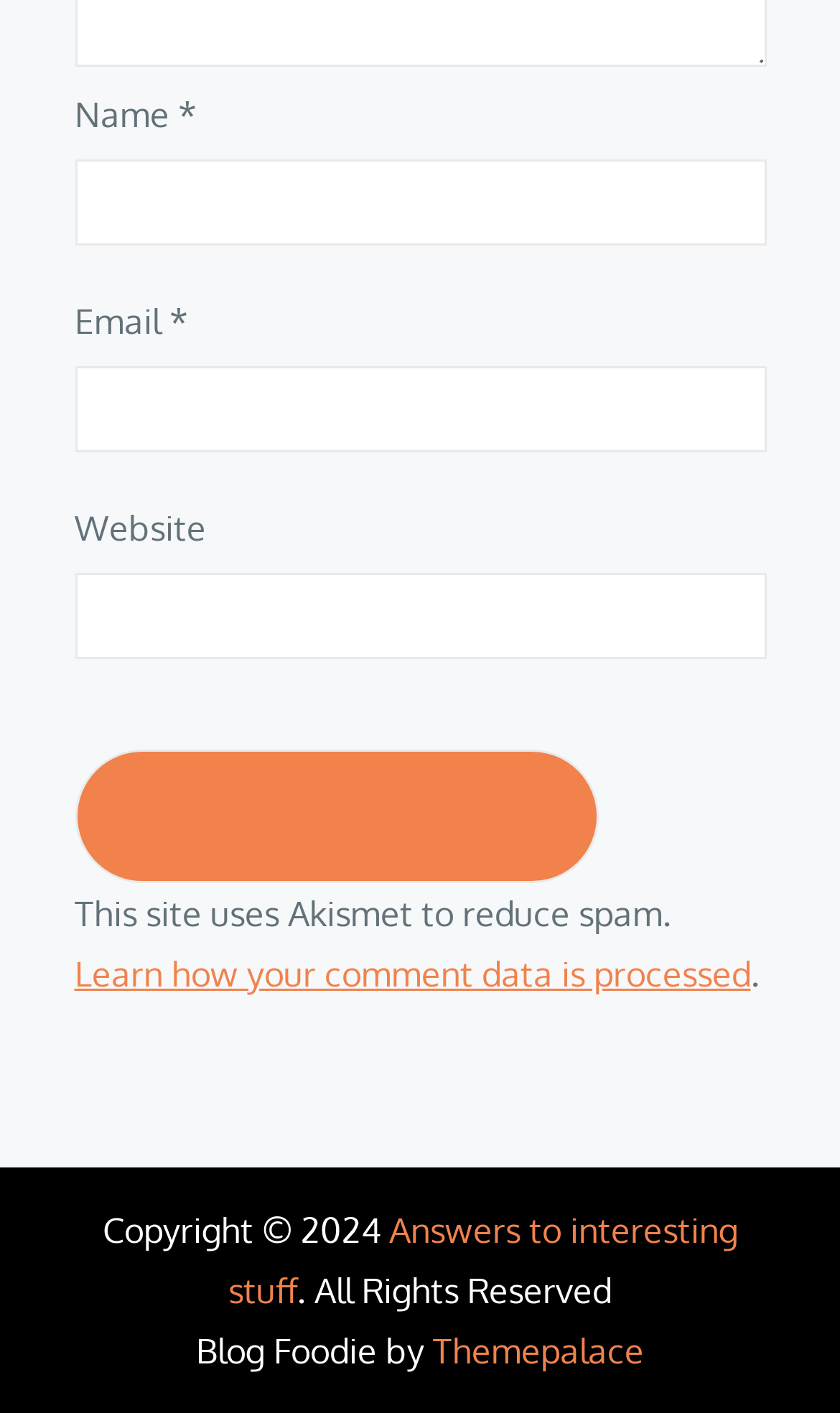Refer to the image and offer a detailed explanation in response to the question: Who is the creator of the theme used by the blog?

The copyright notice at the bottom of the webpage mentions 'Blog Foodie by Themepalace', which suggests that Themepalace is the creator of the theme used by the blog.